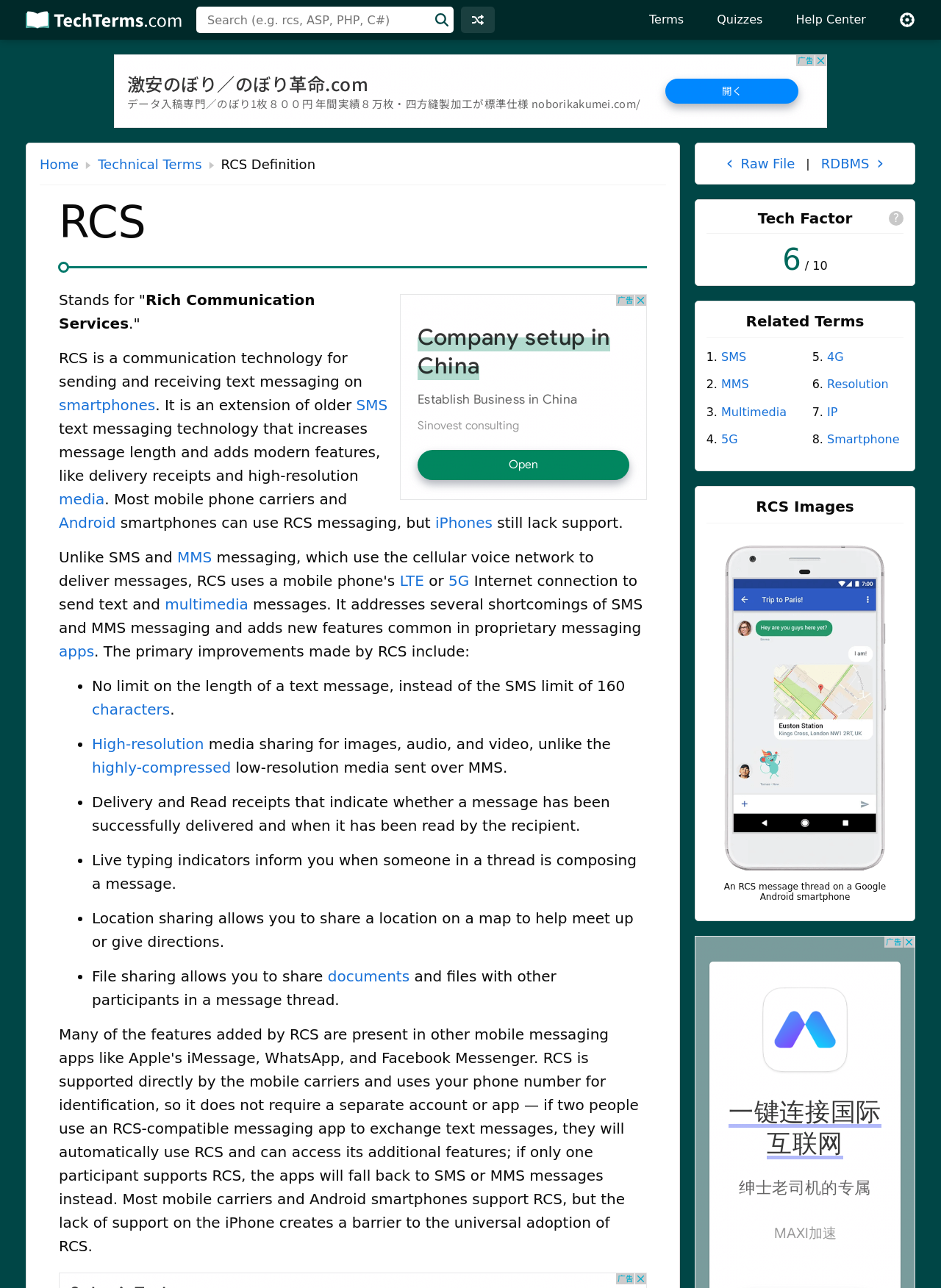Please specify the bounding box coordinates of the clickable region necessary for completing the following instruction: "Search for a term". The coordinates must consist of four float numbers between 0 and 1, i.e., [left, top, right, bottom].

[0.209, 0.005, 0.482, 0.026]